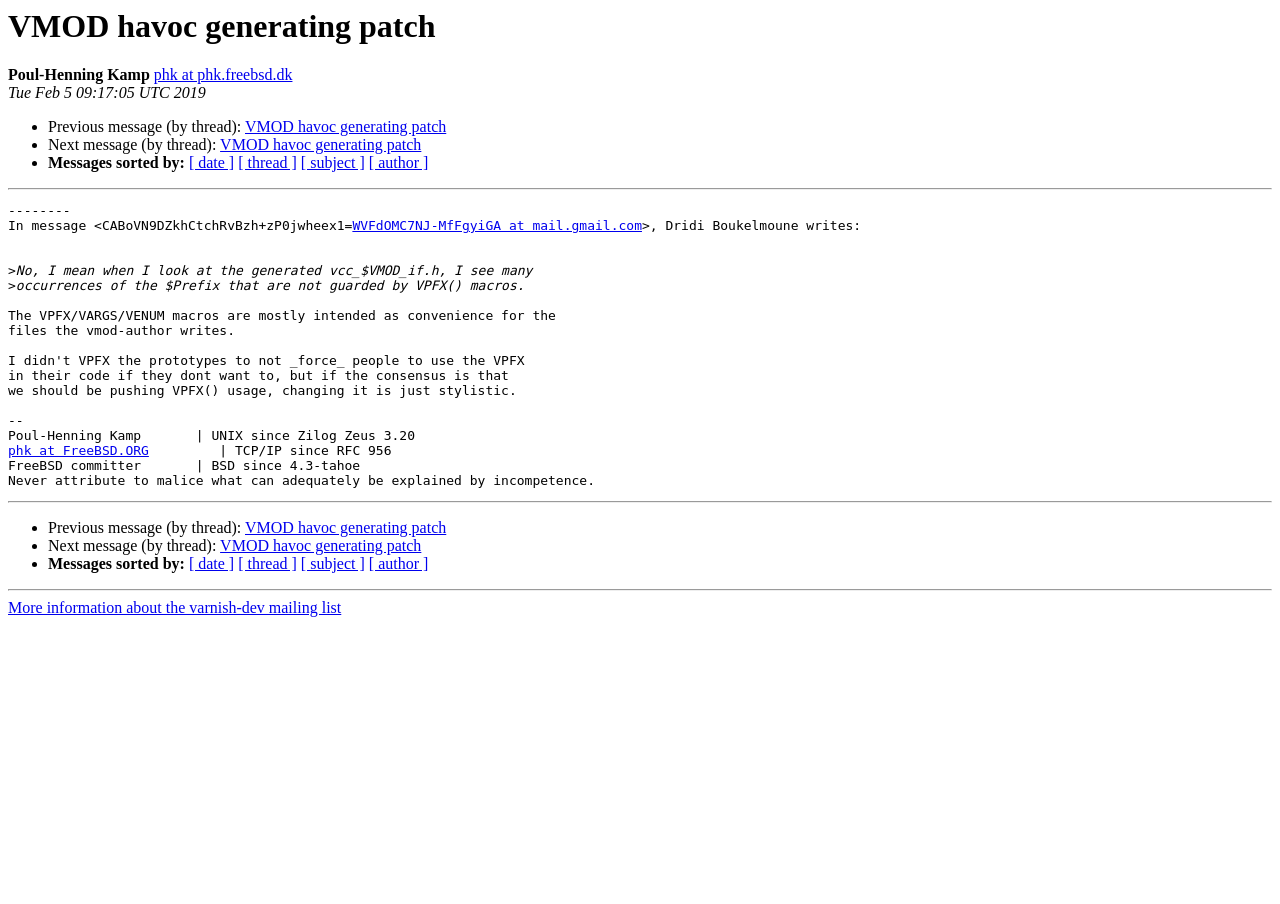What is the email address of phk?
Based on the image, answer the question with as much detail as possible.

I found the answer by looking at the link text content of the webpage, specifically the part that says 'phk at FreeBSD.ORG' which indicates the email address of phk.